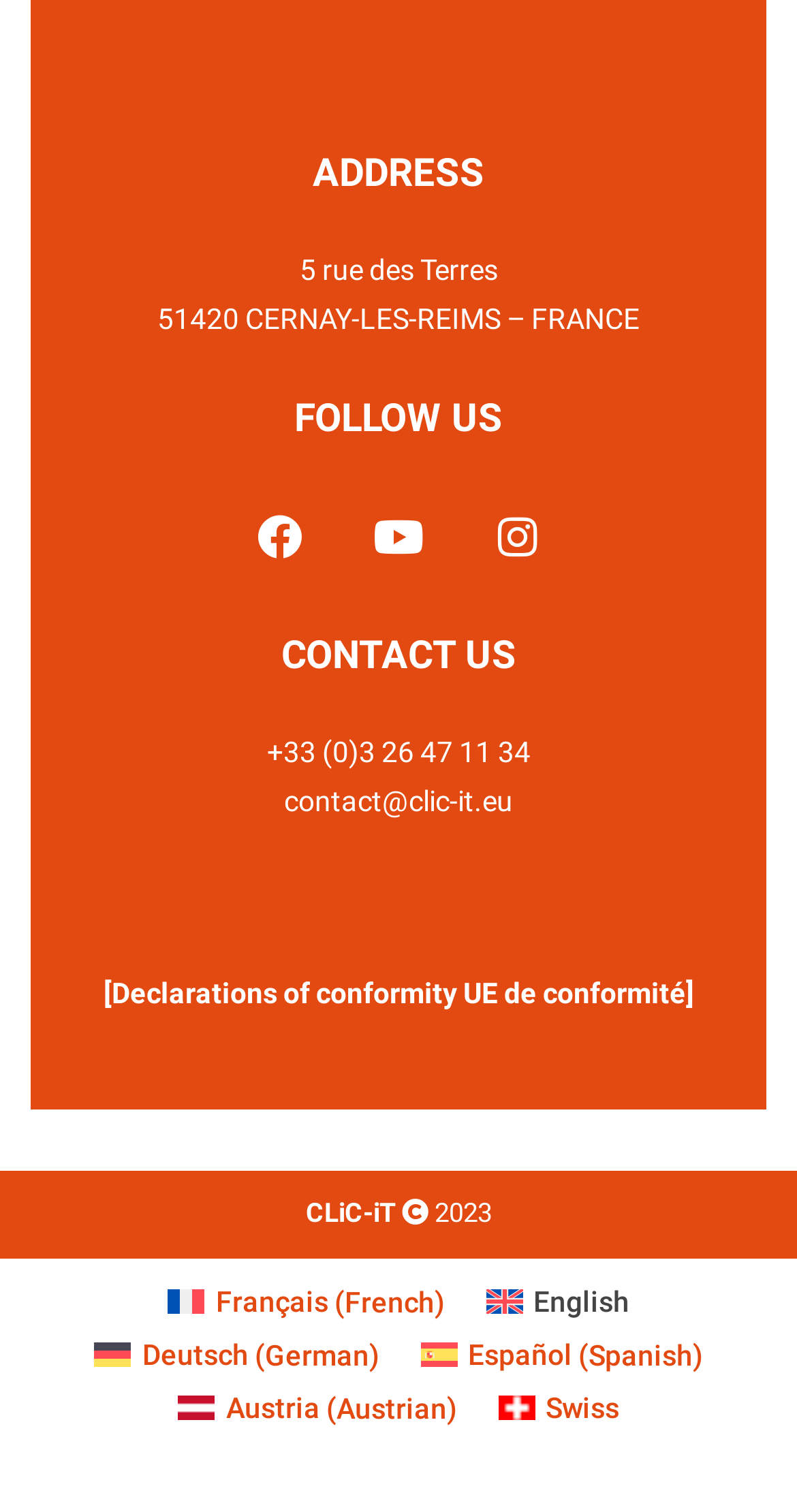Specify the bounding box coordinates for the region that must be clicked to perform the given instruction: "View declarations of conformity UE".

[0.129, 0.646, 0.871, 0.667]